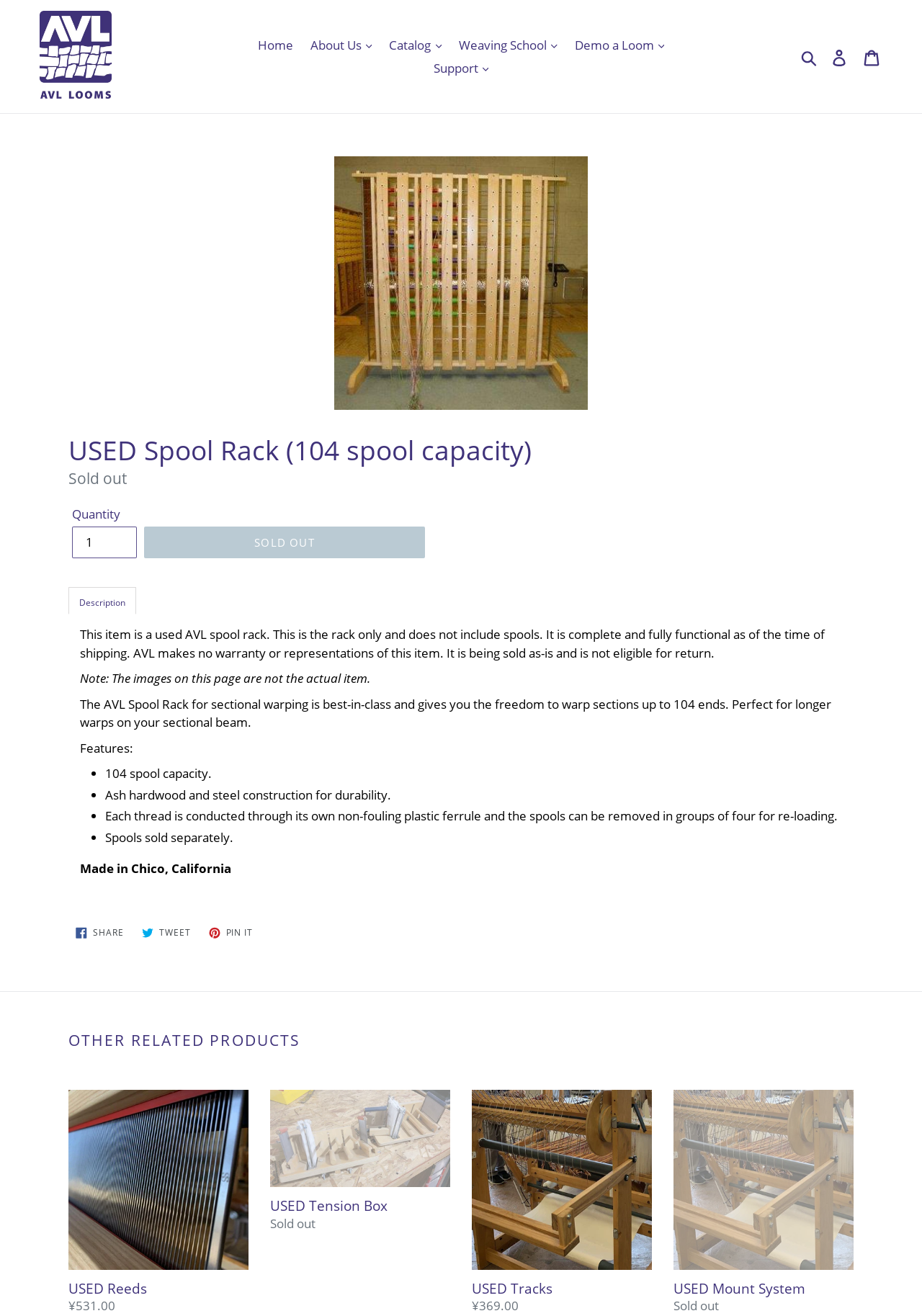Where is the product made?
Examine the image and give a concise answer in one word or a short phrase.

Chico, California